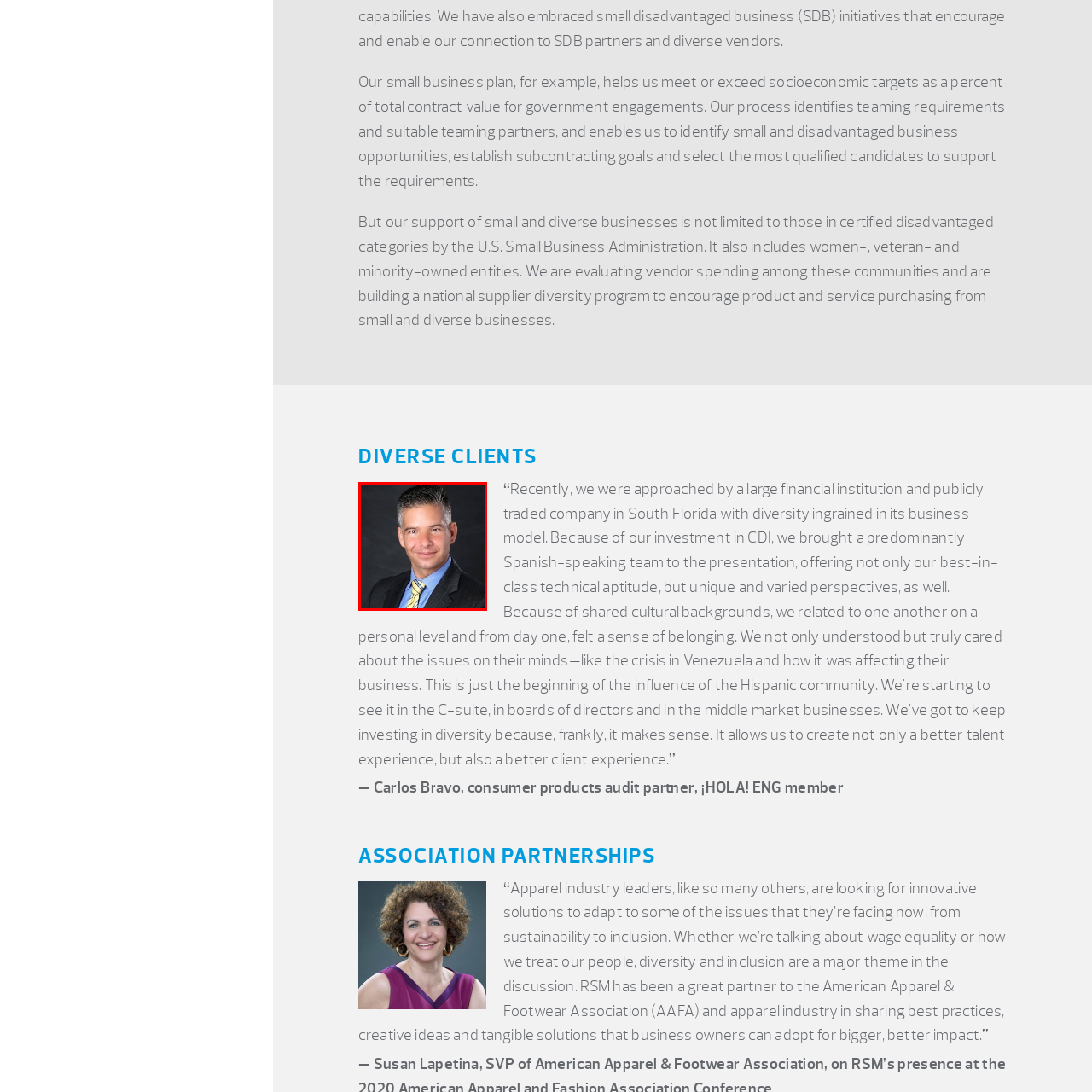View the portion of the image within the red bounding box and answer this question using a single word or phrase:
What is the color of Carlos Bravo's shirt?

Light blue